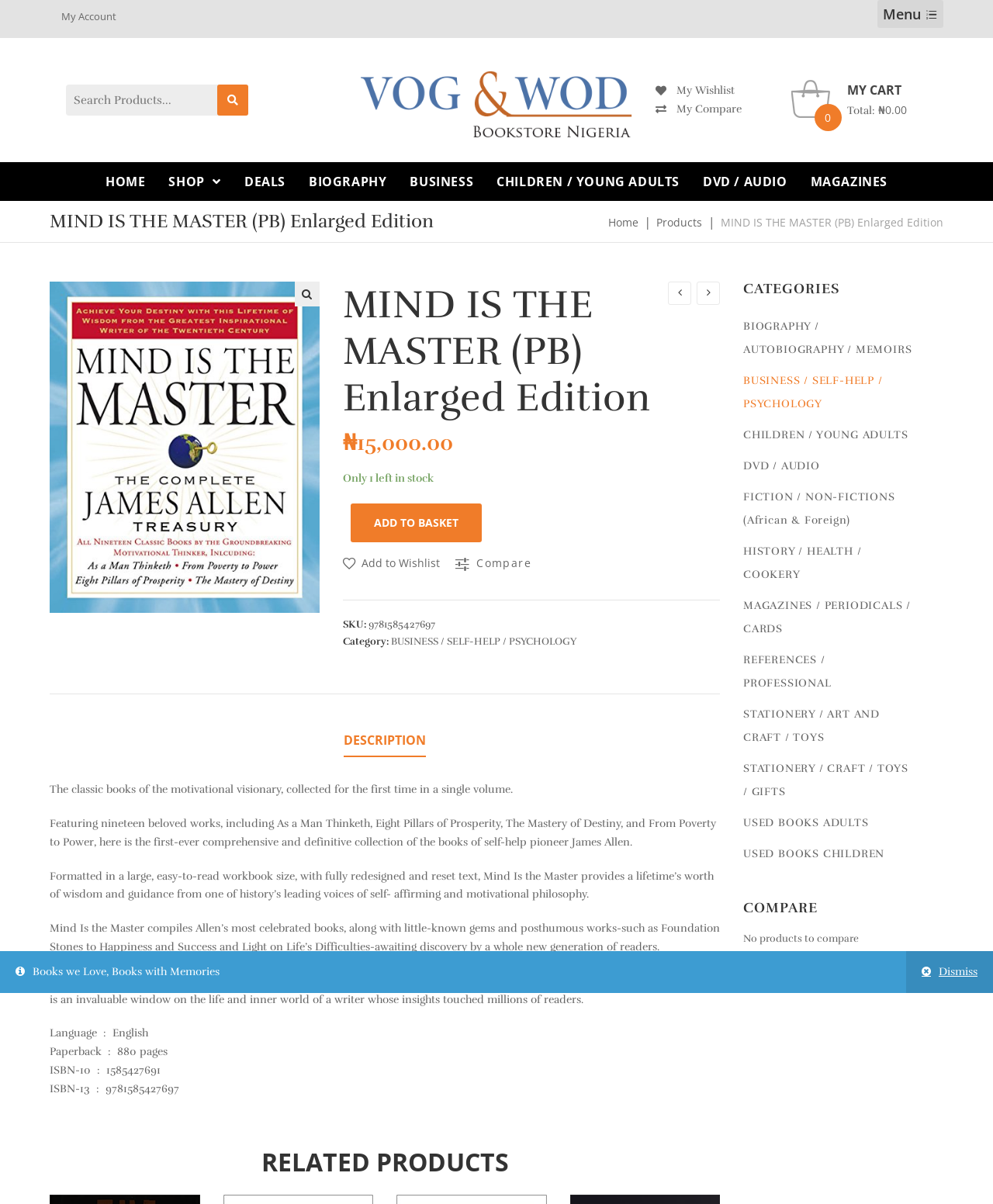Determine the bounding box of the UI component based on this description: "Clear all". The bounding box coordinates should be four float values between 0 and 1, i.e., [left, top, right, bottom].

[0.748, 0.804, 0.79, 0.815]